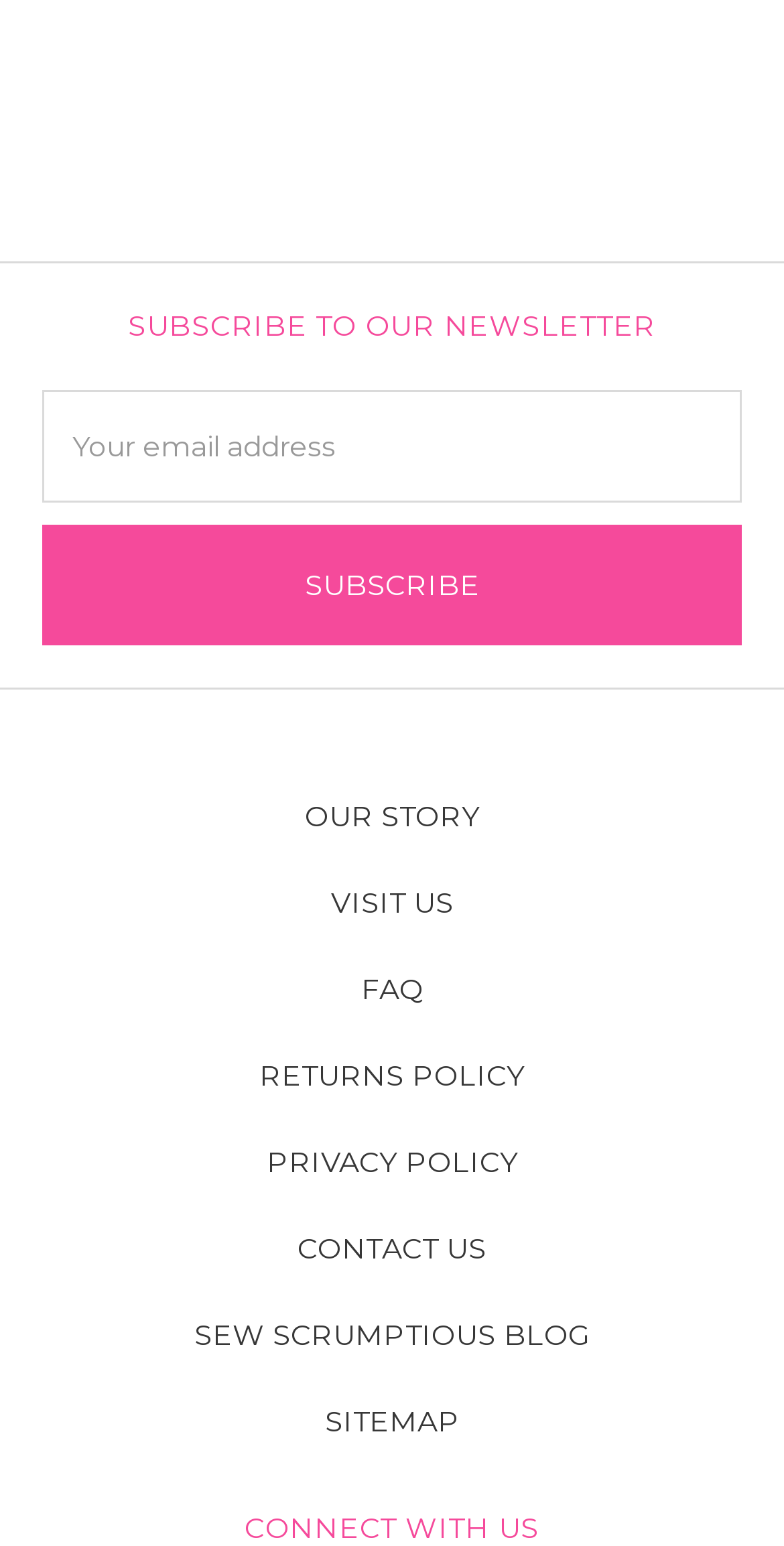Please respond in a single word or phrase: 
What is the purpose of the textbox?

Email Address